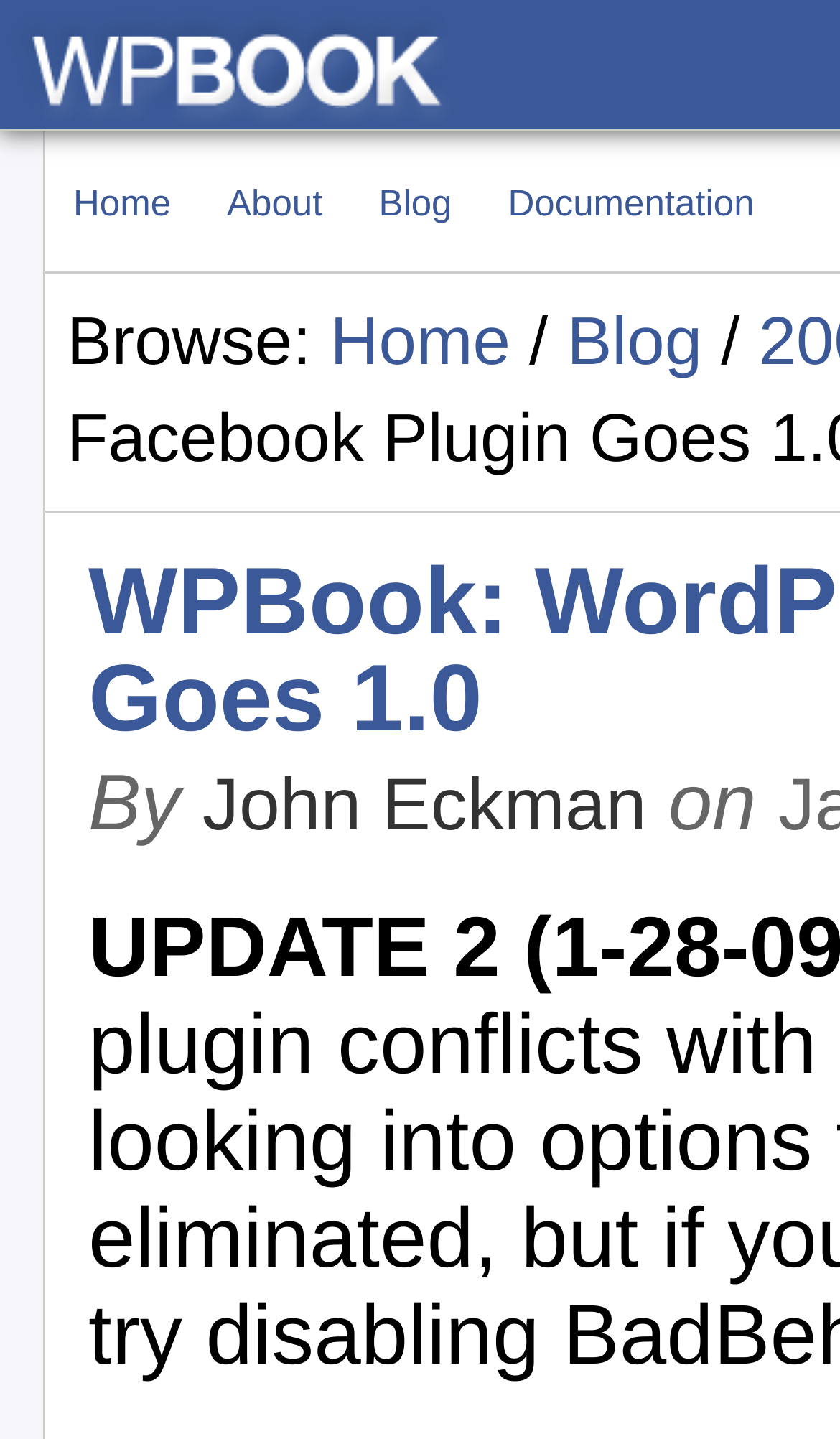Find the bounding box coordinates of the clickable area required to complete the following action: "visit John Eckman's page".

[0.241, 0.531, 0.77, 0.588]